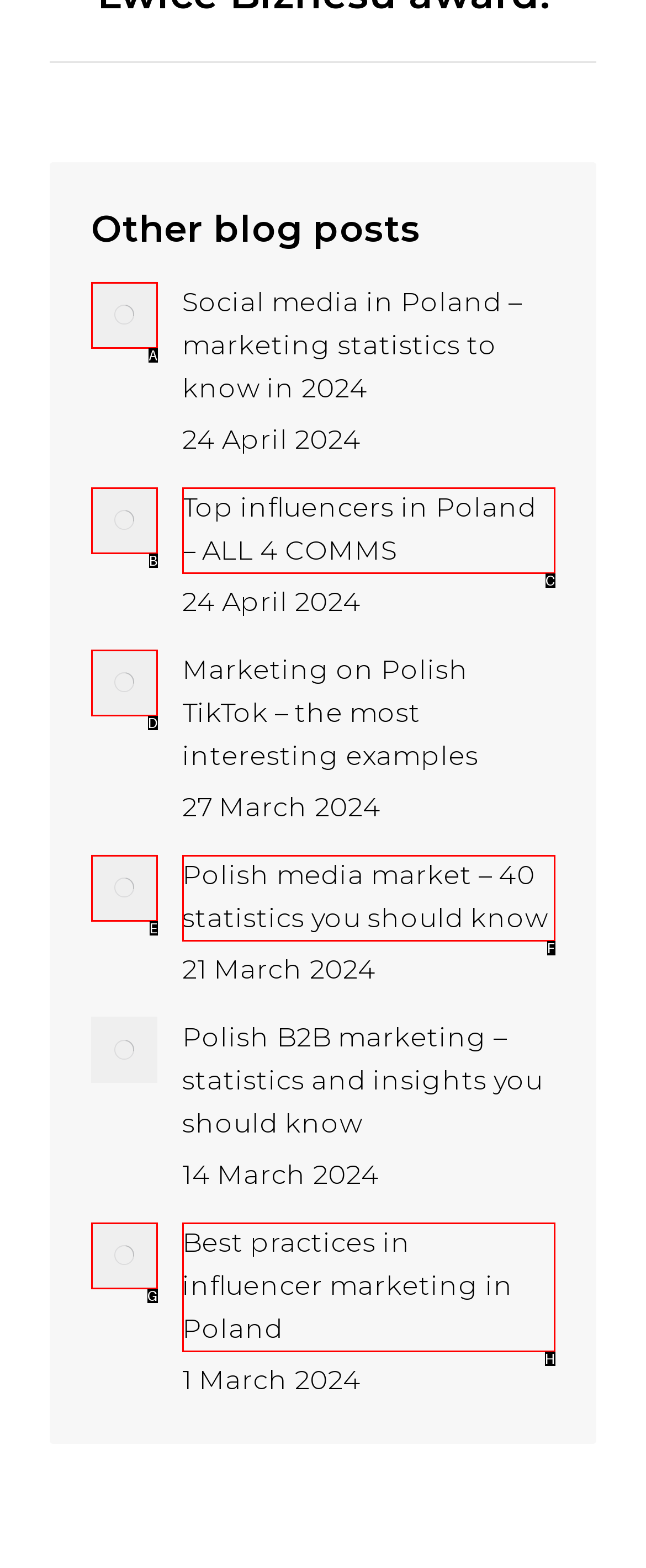Based on the given description: aria-label="Post image", determine which HTML element is the best match. Respond with the letter of the chosen option.

E